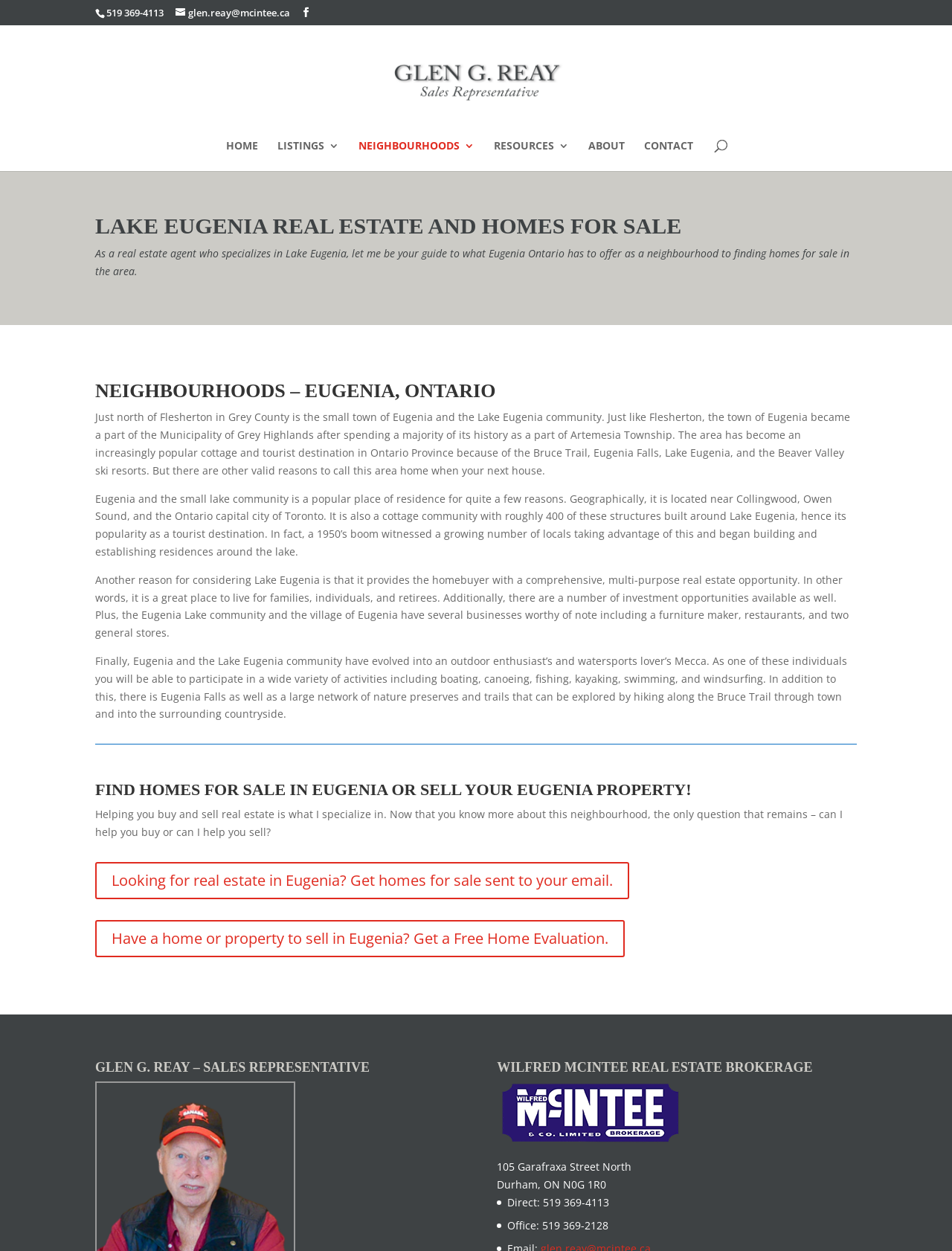Can you pinpoint the bounding box coordinates for the clickable element required for this instruction: "Click on the 'About Us' link"? The coordinates should be four float numbers between 0 and 1, i.e., [left, top, right, bottom].

None